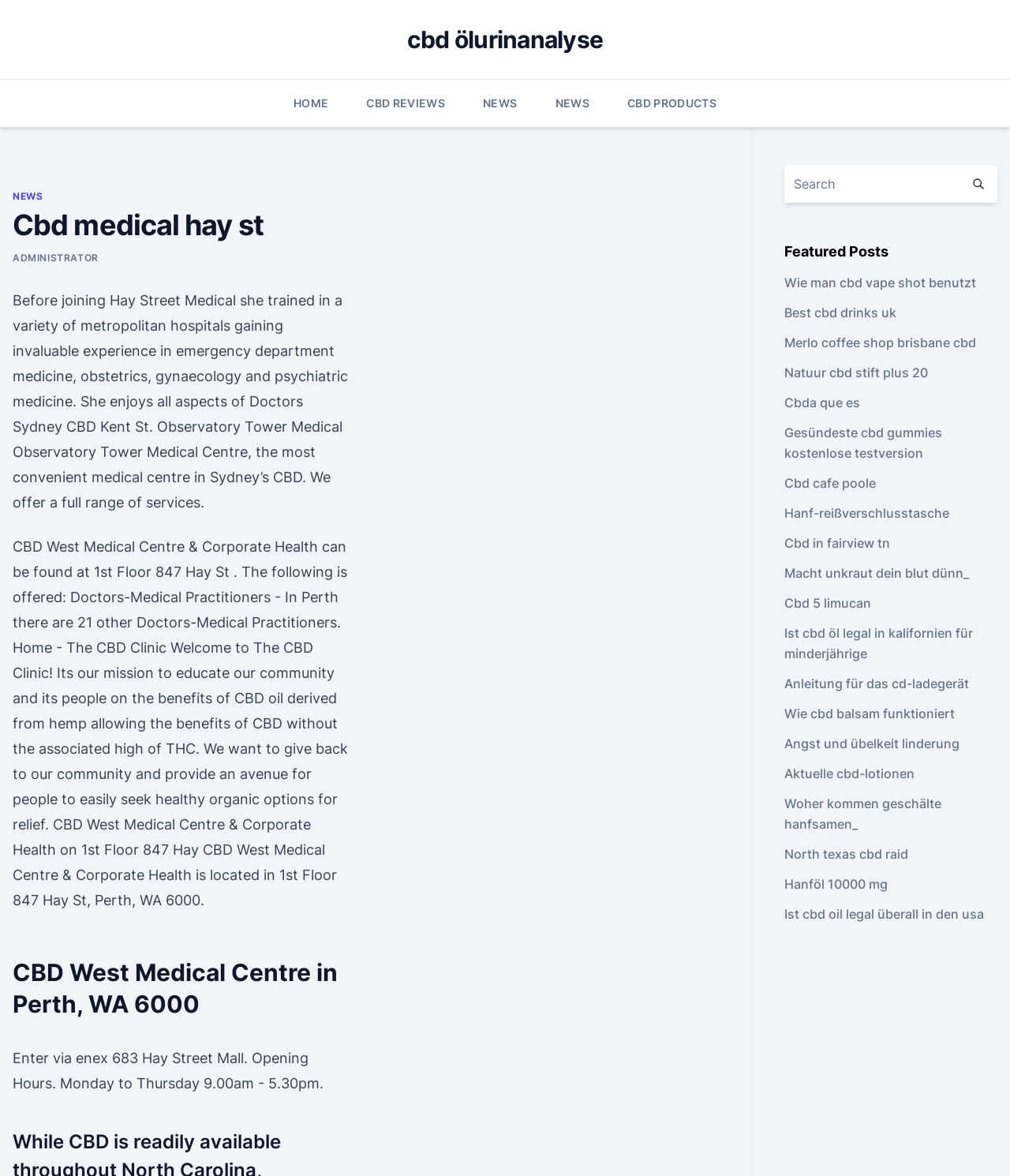Respond to the following query with just one word or a short phrase: 
How many links are there in the featured posts section?

15